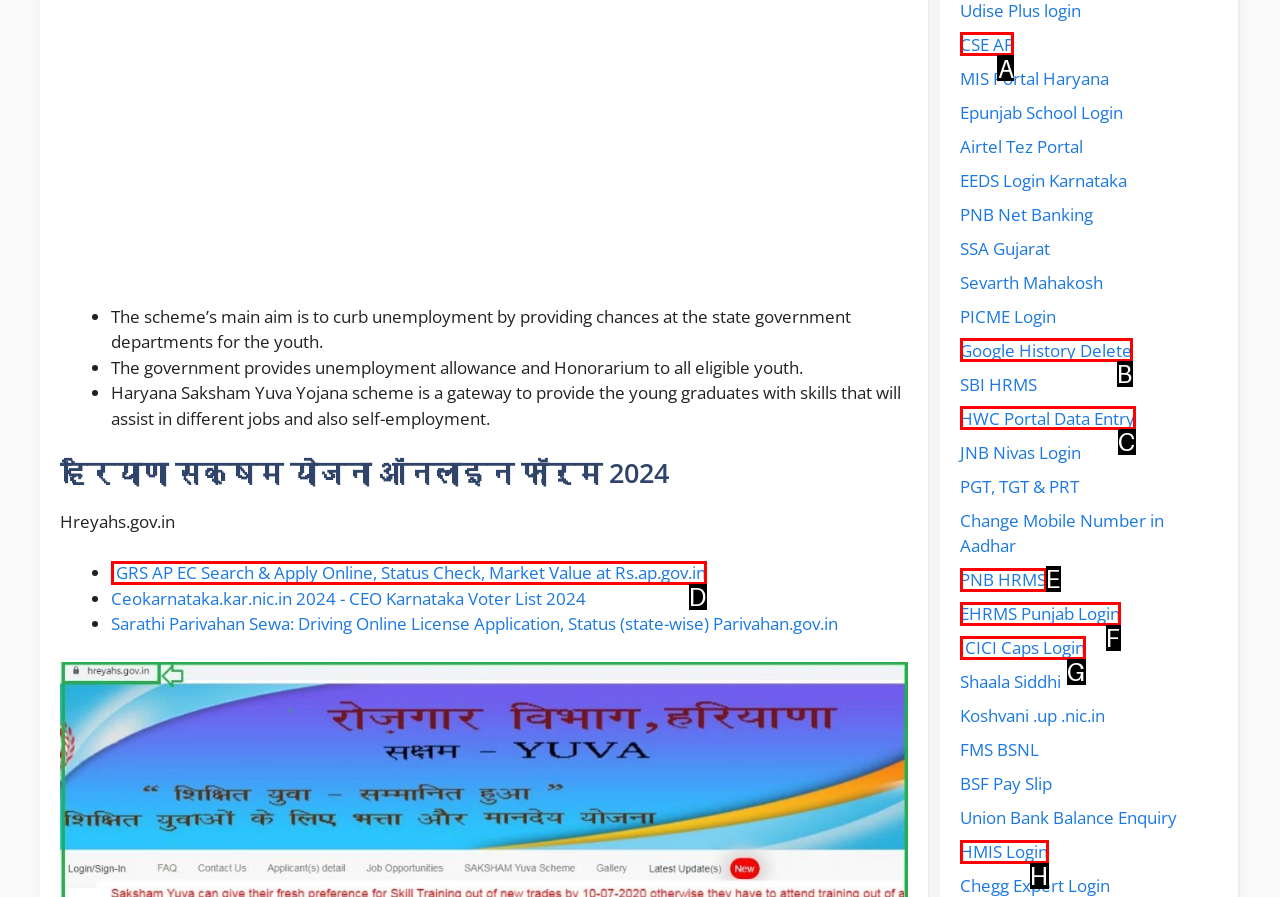Choose the HTML element that should be clicked to accomplish the task: Click on the CSE AP link. Answer with the letter of the chosen option.

A